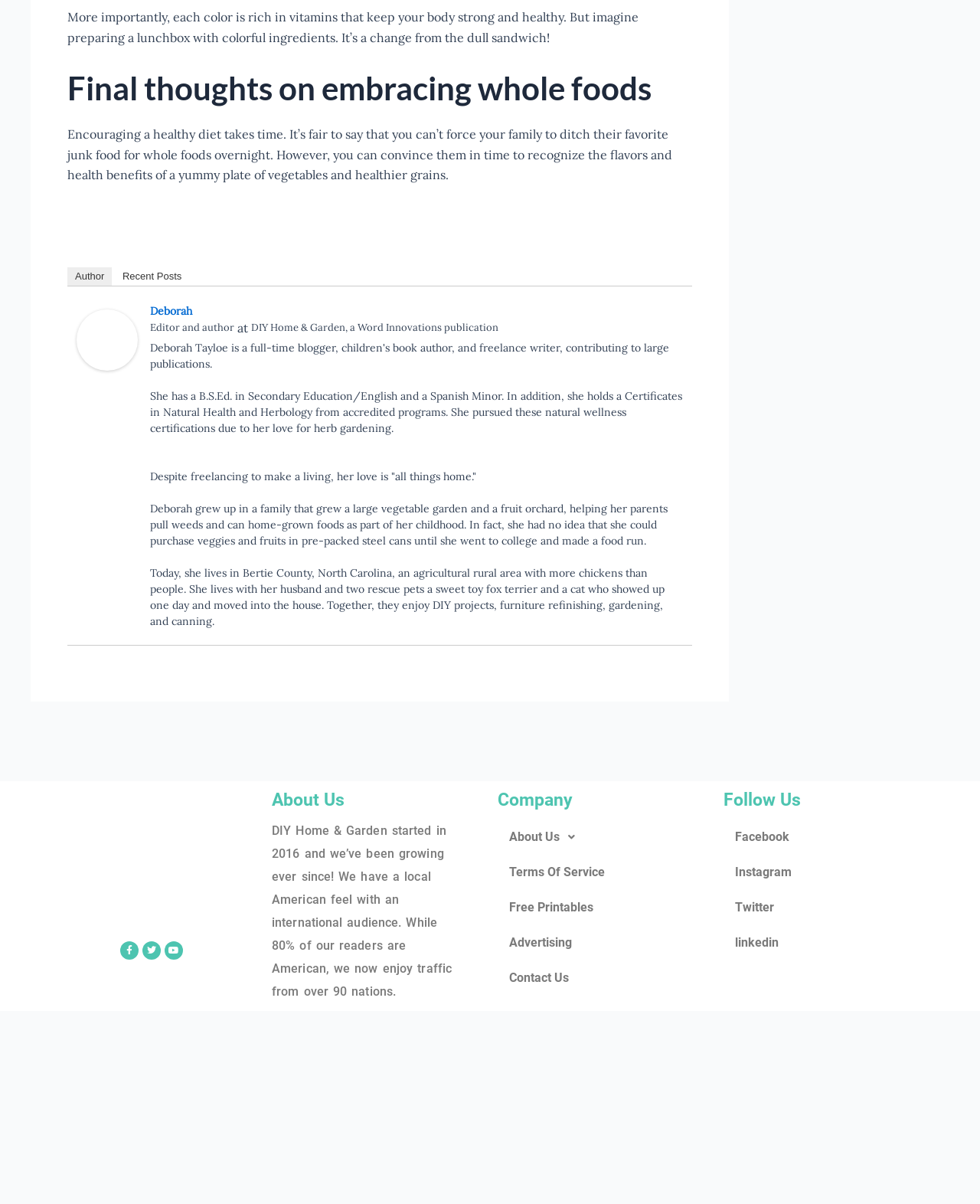Respond with a single word or phrase to the following question: How many social media platforms are listed?

5